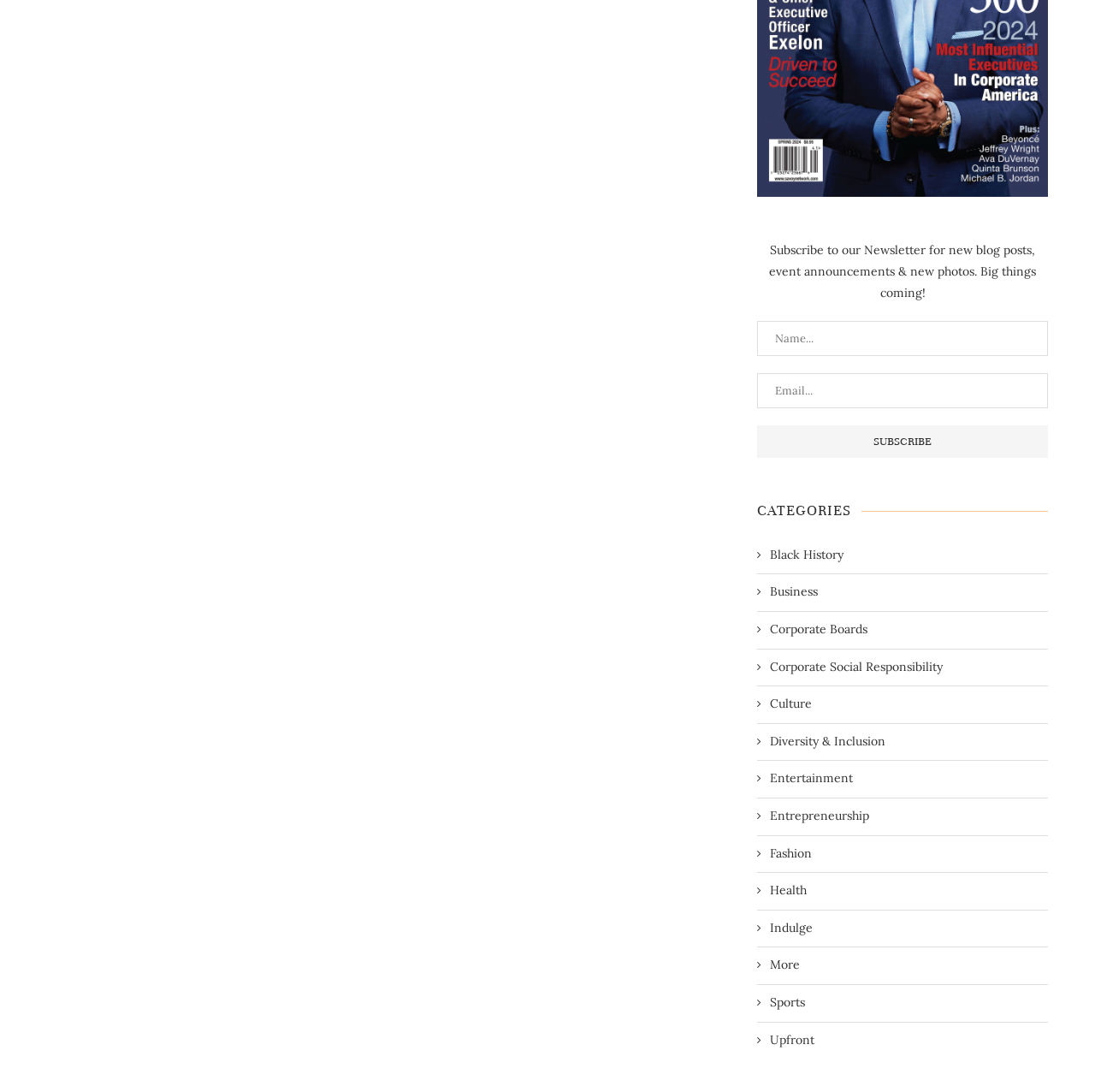What is the label of the first textbox?
Using the information from the image, give a concise answer in one word or a short phrase.

Name...